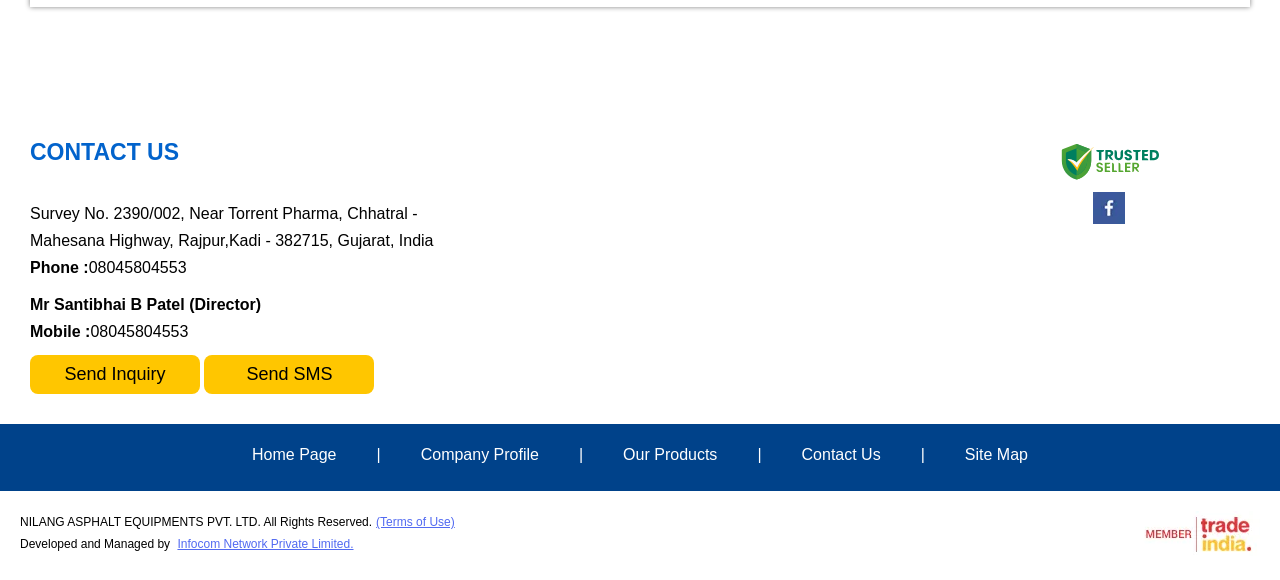Respond with a single word or phrase to the following question:
What is the name of the director?

Mr Santibhai B Patel